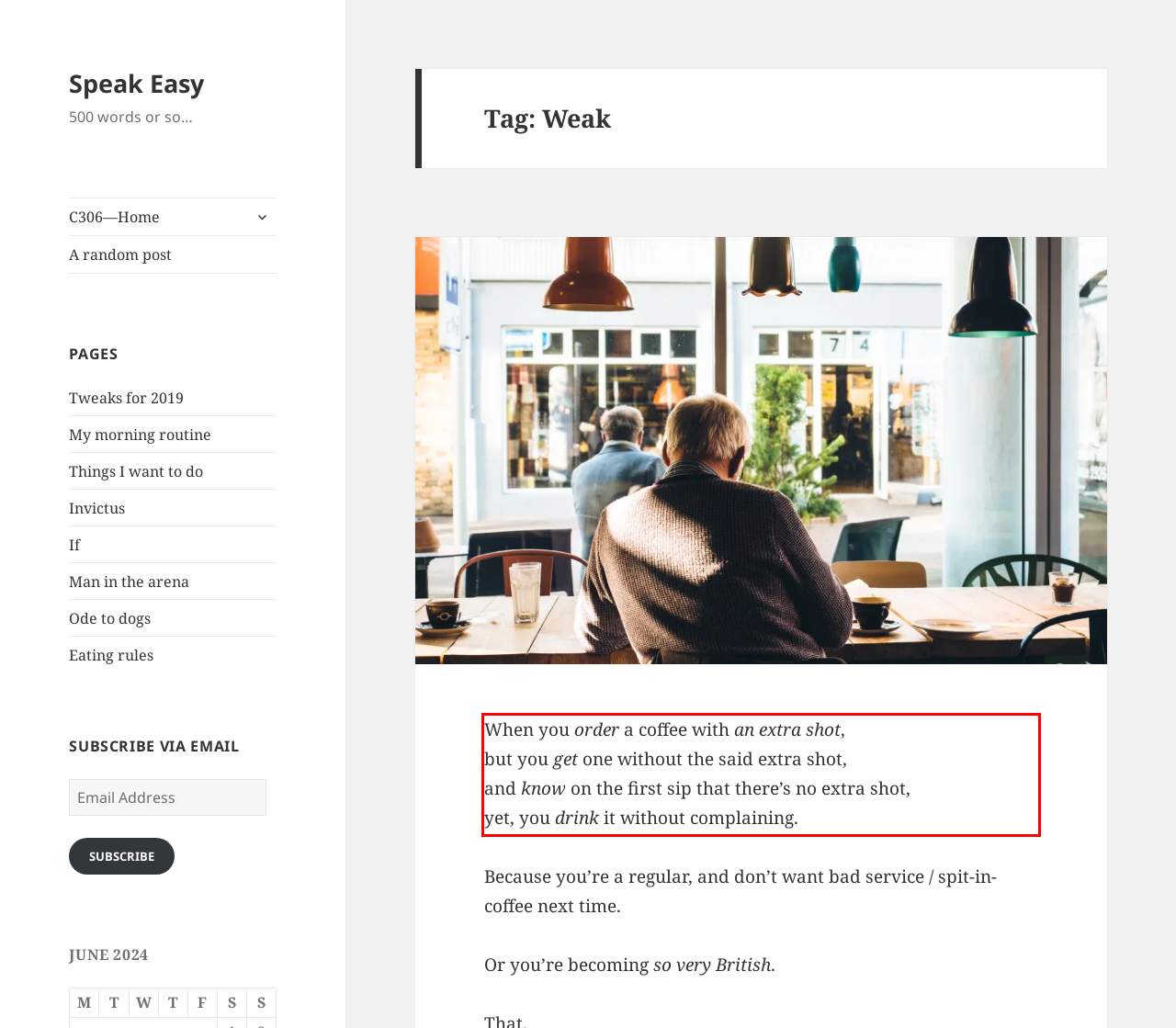Please take the screenshot of the webpage, find the red bounding box, and generate the text content that is within this red bounding box.

When you order a coffee with an extra shot, but you get one without the said extra shot, and know on the first sip that there’s no extra shot, yet, you drink it without complaining.